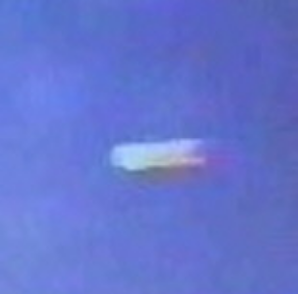In what year was the UFO footage recorded?
Ensure your answer is thorough and detailed.

According to the caption, the UFO footage was recorded during the STS-48 mission of the Space Shuttle Discovery in September 1991, which provides a specific temporal context for the sighting.